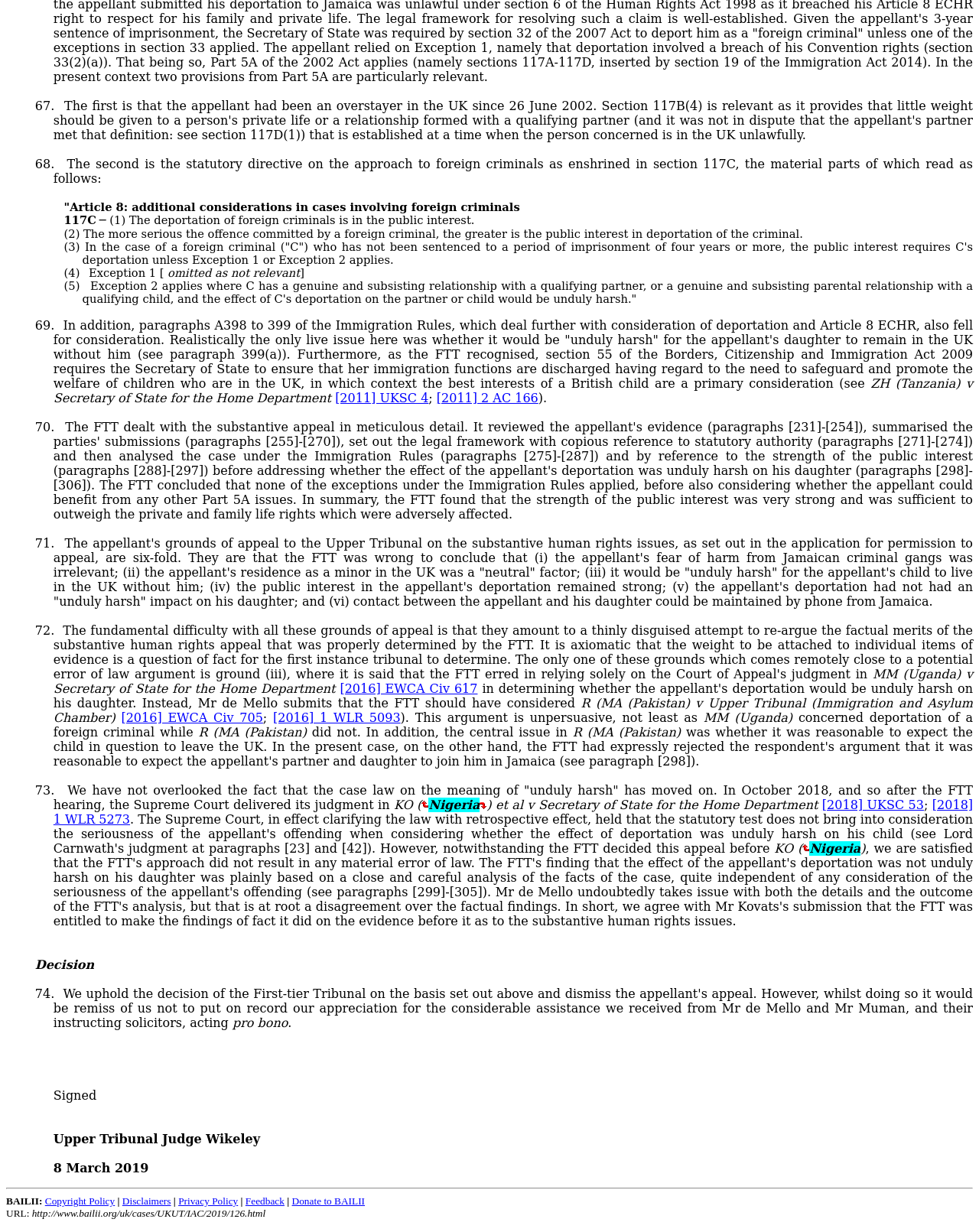Identify the bounding box for the described UI element. Provide the coordinates in (top-left x, top-left y, bottom-right x, bottom-right y) format with values ranging from 0 to 1: Copyright Policy

[0.046, 0.97, 0.117, 0.98]